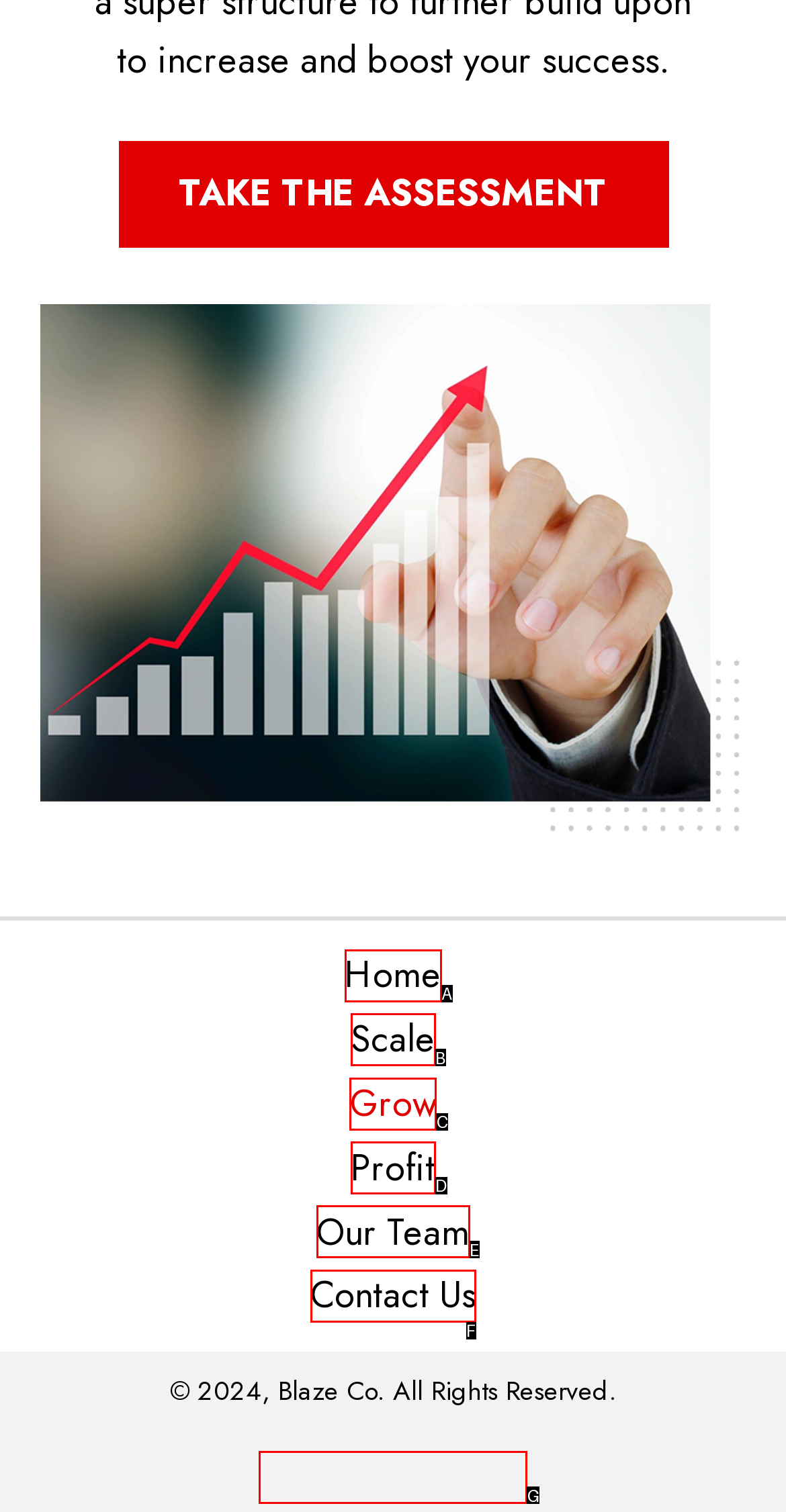Using the description: Contact Us, find the HTML element that matches it. Answer with the letter of the chosen option.

F